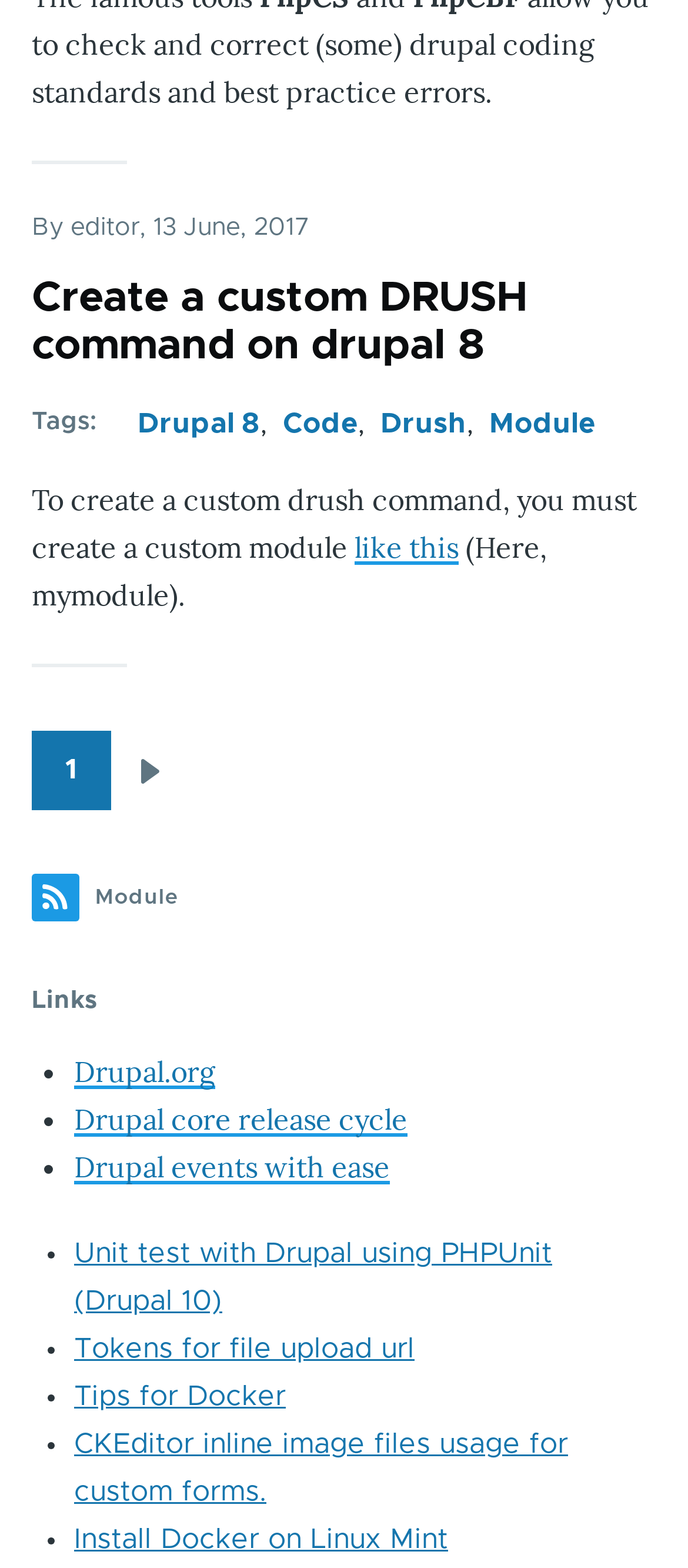How many links are listed under 'Links'?
Using the image, elaborate on the answer with as much detail as possible.

The links listed under 'Links' include 'Drupal.org', 'Drupal core release cycle', 'Drupal events with ease', 'Unit test with Drupal using PHPUnit (Drupal 10)', 'Tokens for file upload url', 'Tips for Docker', and 'CKEditor inline image files usage for custom forms.', making a total of 7 links.